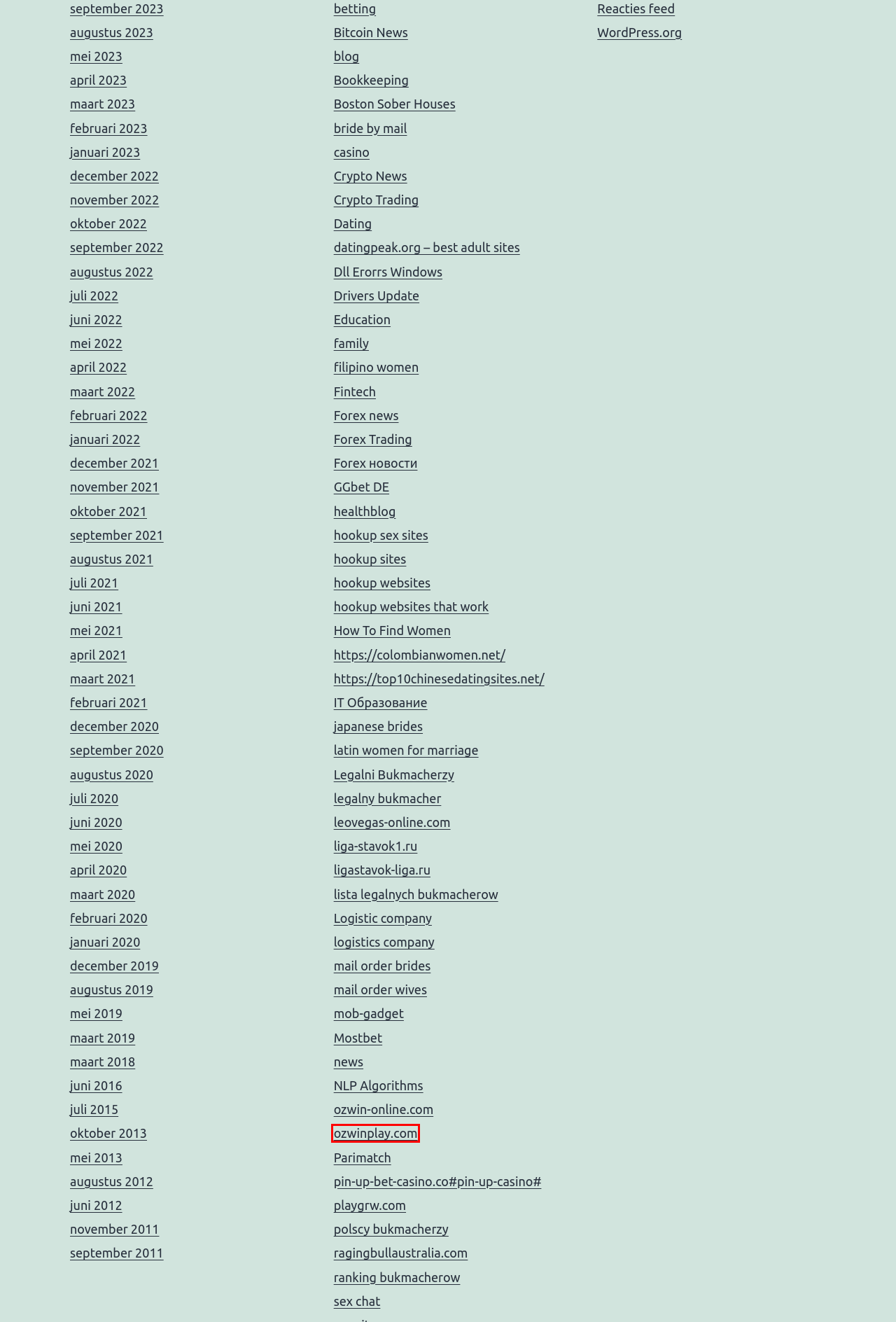Consider the screenshot of a webpage with a red bounding box and select the webpage description that best describes the new page that appears after clicking the element inside the red box. Here are the candidates:
A. Bookkeeping – Webdesign
B. ranking bukmacherow – Webdesign
C. februari 2023 – Webdesign
D. juni 2020 – Webdesign
E. filipino women – Webdesign
F. ozwinplay.com – Webdesign
G. september 2021 – Webdesign
H. juli 2015 – Webdesign

F